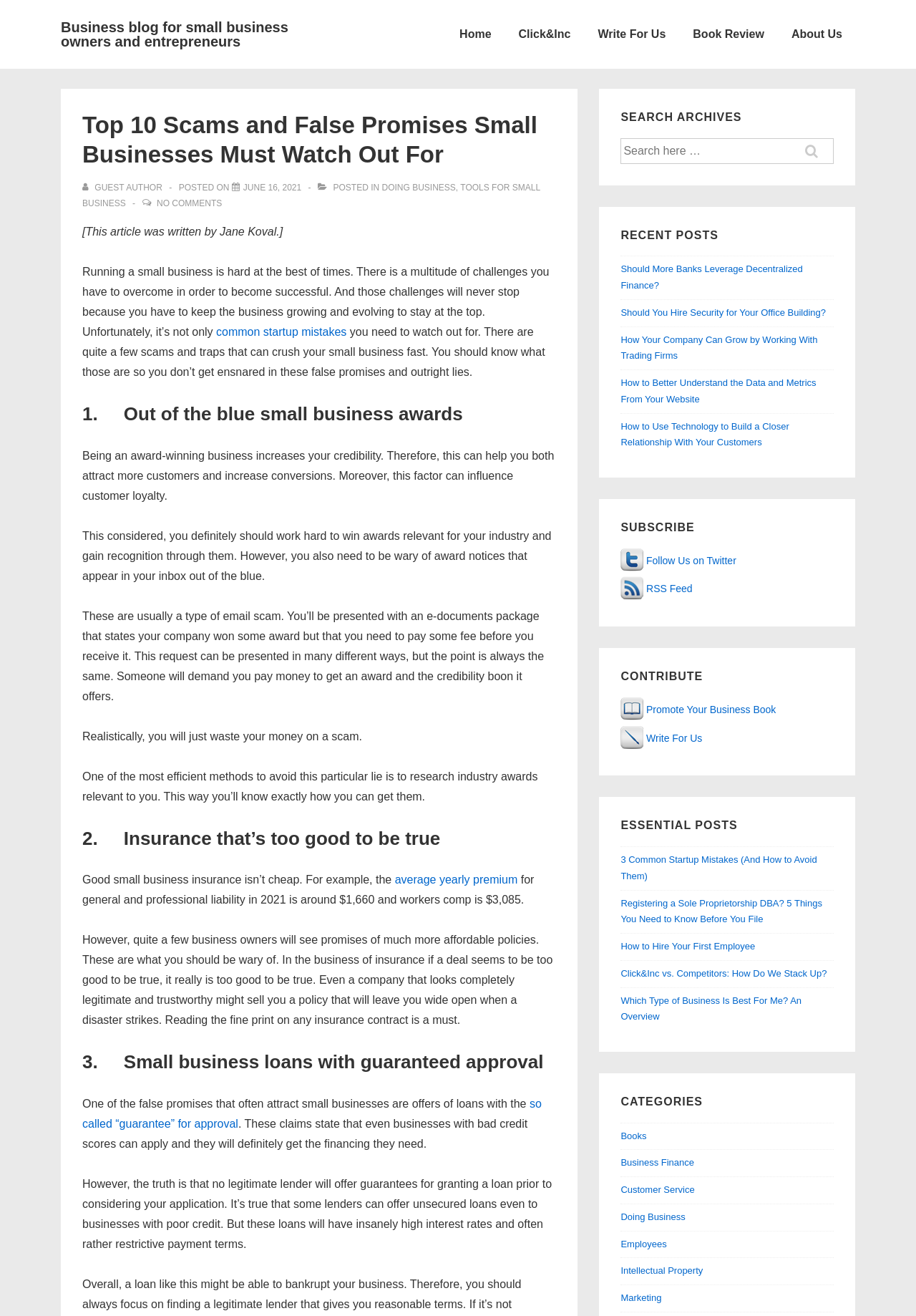Please identify the bounding box coordinates of the area that needs to be clicked to fulfill the following instruction: "Click the 'Pišite nam!' link."

None